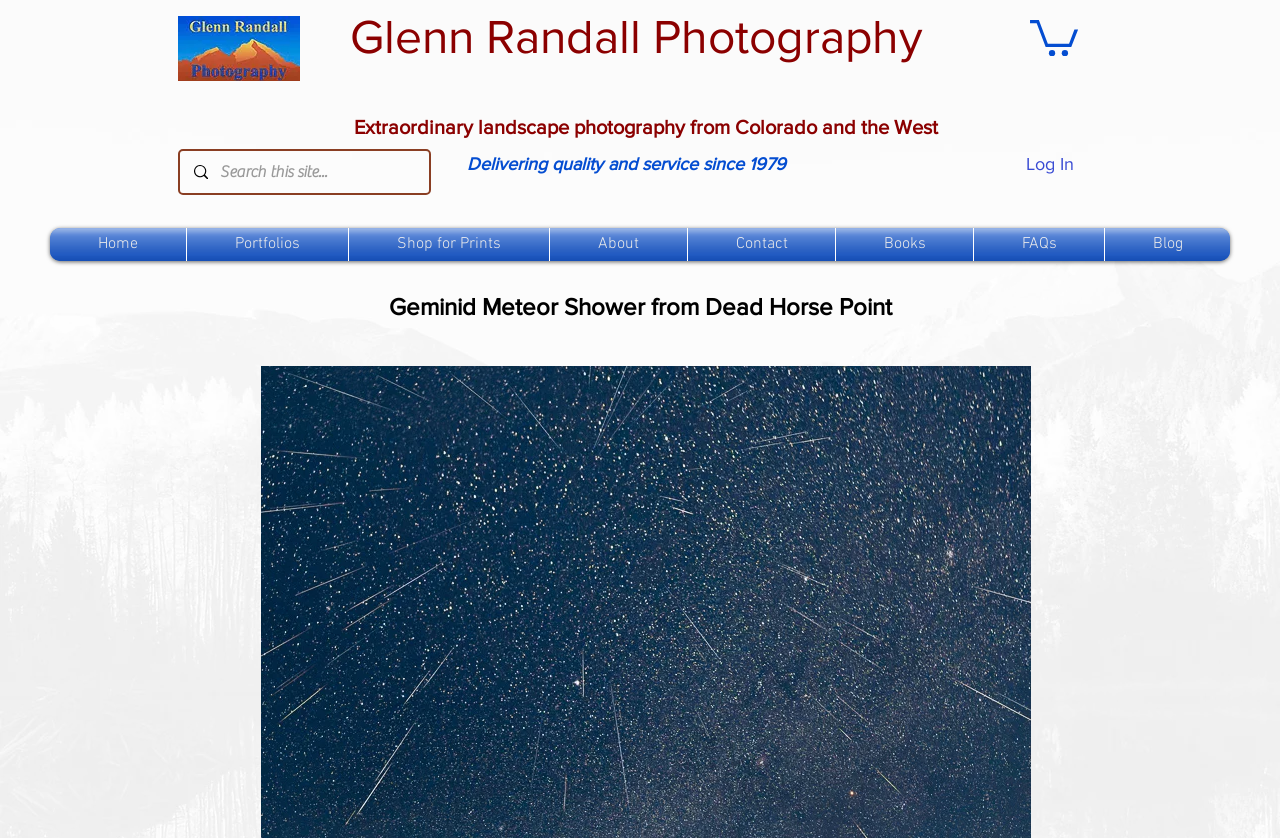Please specify the bounding box coordinates of the area that should be clicked to accomplish the following instruction: "Visit the official film". The coordinates should consist of four float numbers between 0 and 1, i.e., [left, top, right, bottom].

None